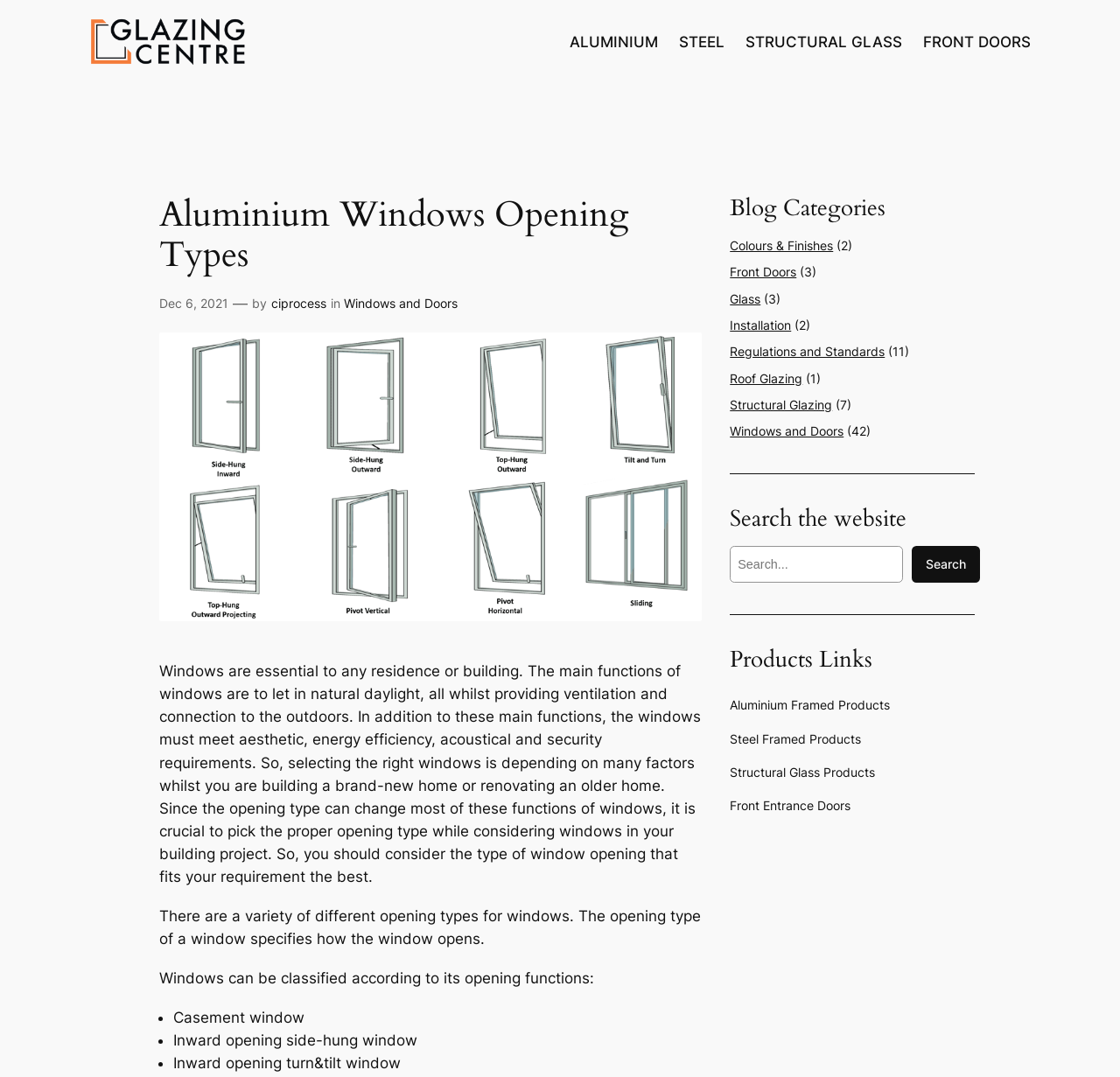Please locate the bounding box coordinates of the element that should be clicked to achieve the given instruction: "Click on the link to learn about Aluminium windows".

[0.508, 0.028, 0.587, 0.049]